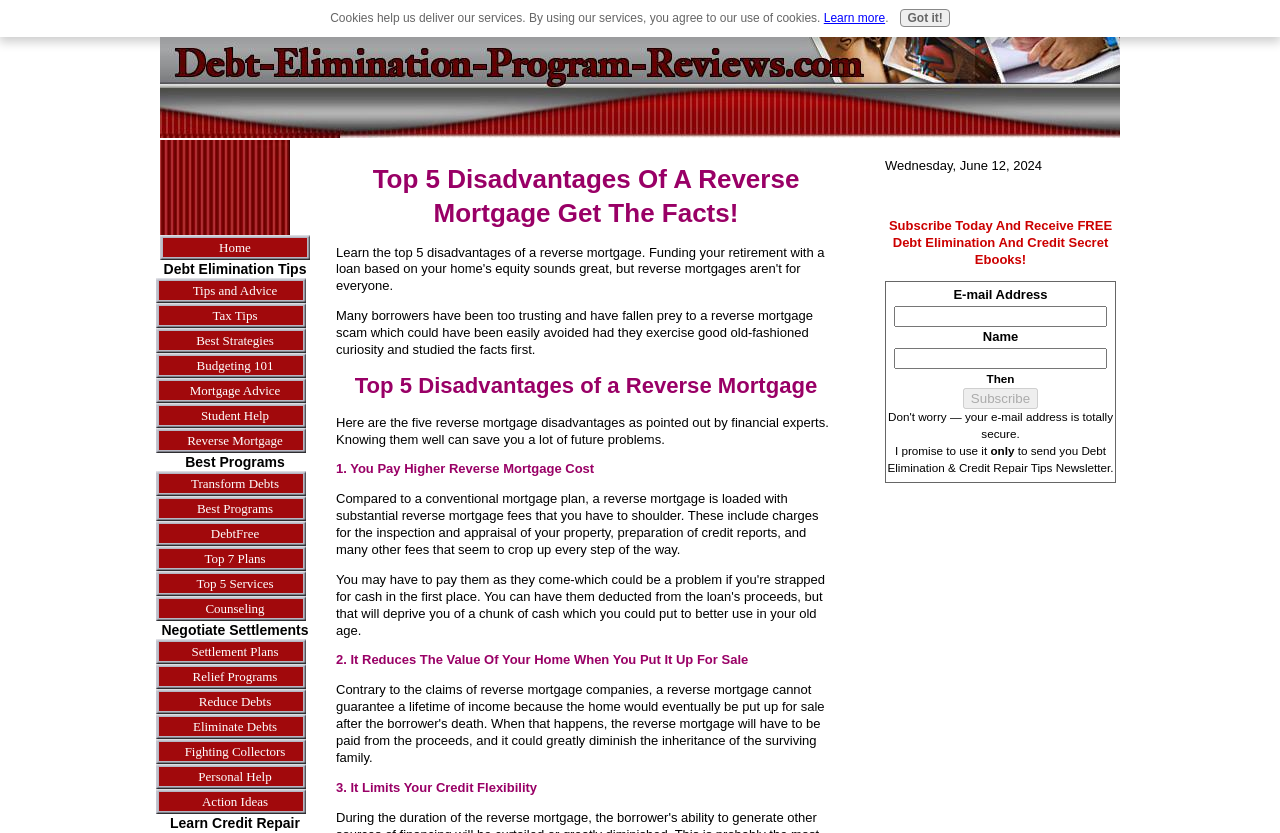Can you specify the bounding box coordinates for the region that should be clicked to fulfill this instruction: "Click on the 'Home' link".

[0.125, 0.282, 0.242, 0.312]